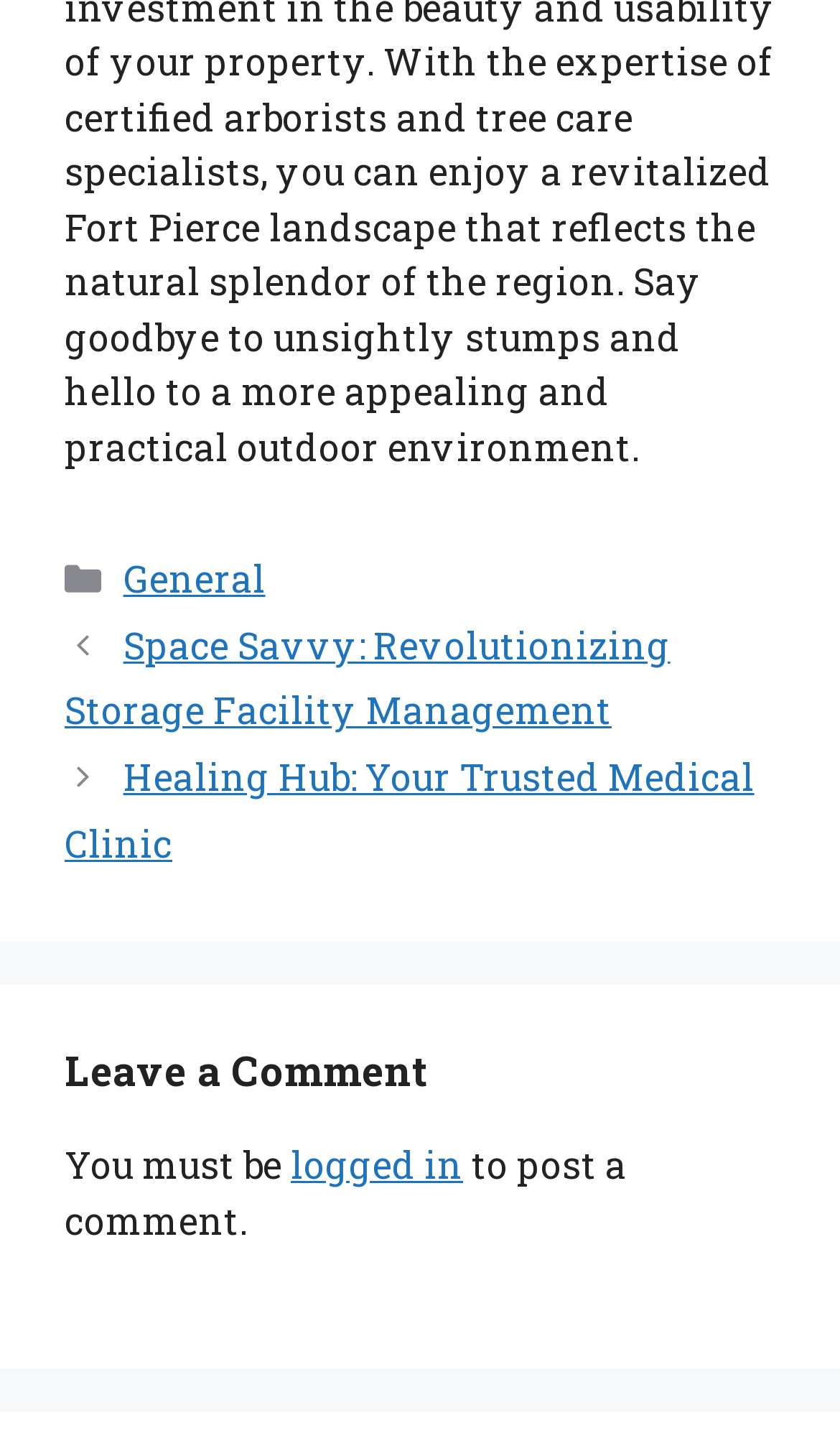Based on the provided description, "logged in", find the bounding box of the corresponding UI element in the screenshot.

[0.346, 0.786, 0.551, 0.82]